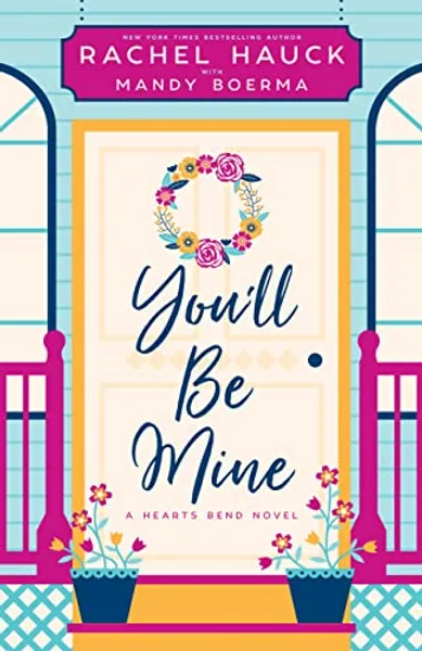Please respond to the question using a single word or phrase:
What is the theme of the story?

Love and homecoming